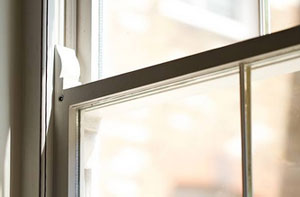Please answer the following query using a single word or phrase: 
What is the purpose of consulting professional sash window installers in Wilmslow, Cheshire?

To recommend best styles and materials